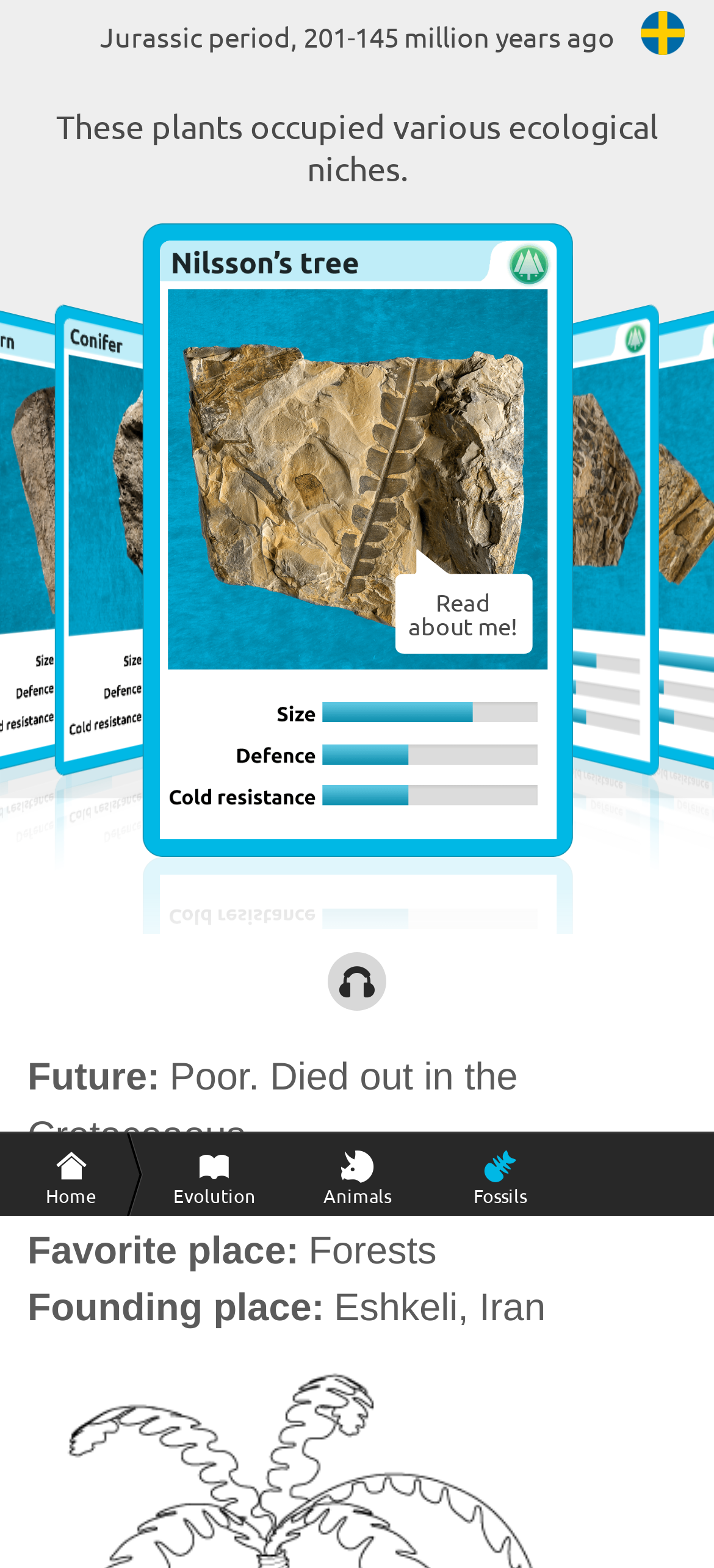Provide the bounding box coordinates for the specified HTML element described in this description: "Animals". The coordinates should be four float numbers ranging from 0 to 1, in the format [left, top, right, bottom].

[0.4, 0.723, 0.6, 0.775]